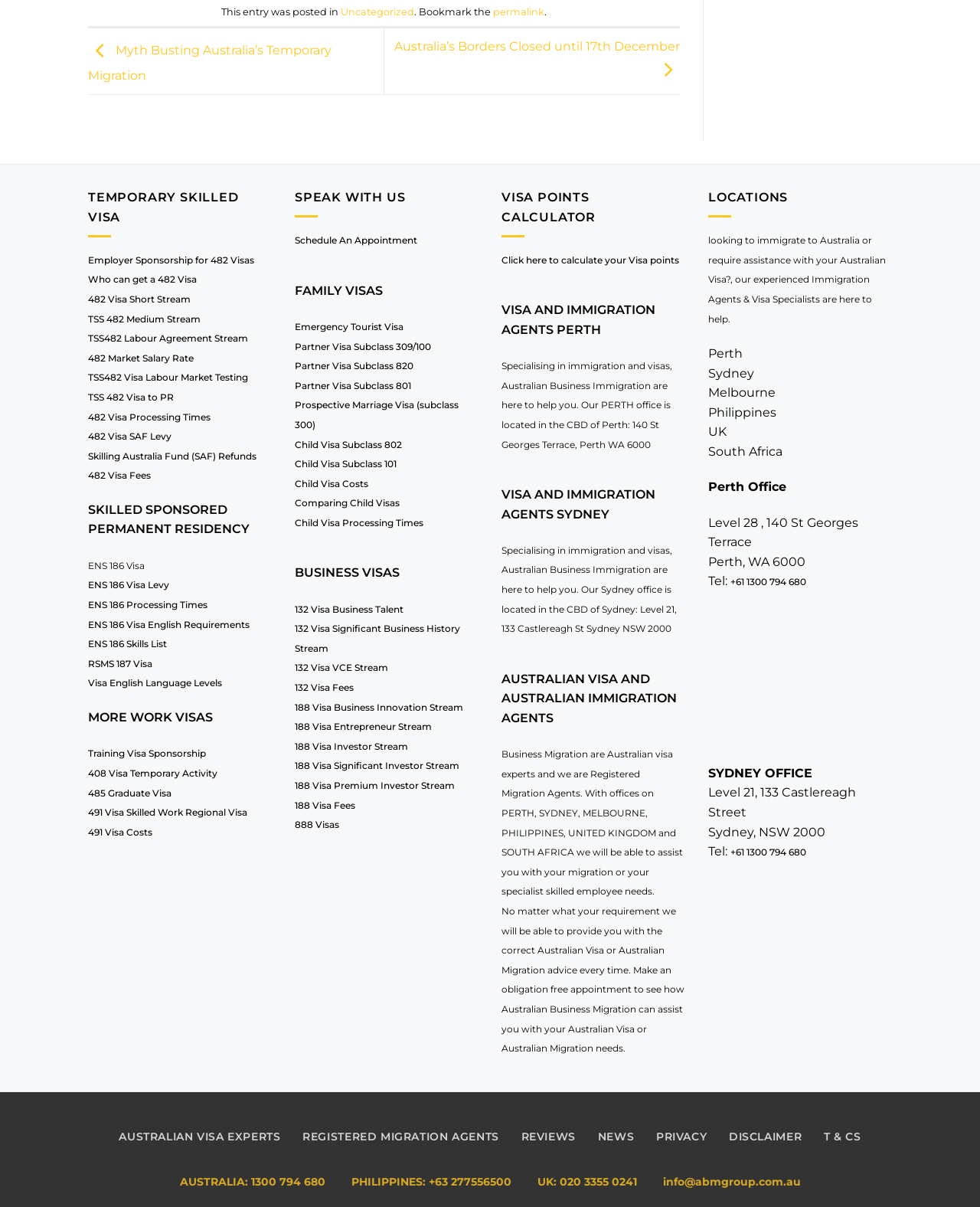Answer succinctly with a single word or phrase:
What type of visa is 482 Visa?

Temporary Skilled Visa